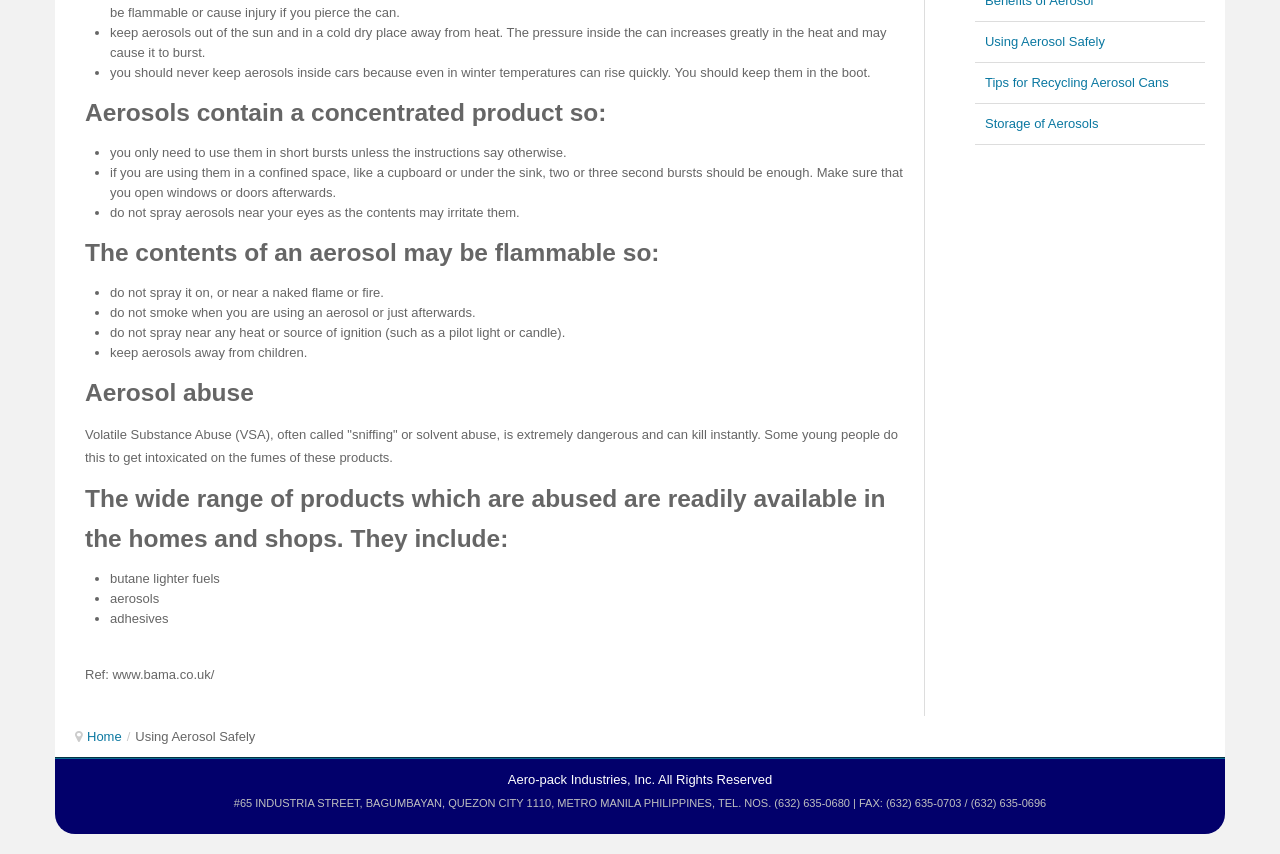Identify the bounding box for the given UI element using the description provided. Coordinates should be in the format (top-left x, top-left y, bottom-right x, bottom-right y) and must be between 0 and 1. Here is the description: Home

[0.068, 0.854, 0.095, 0.871]